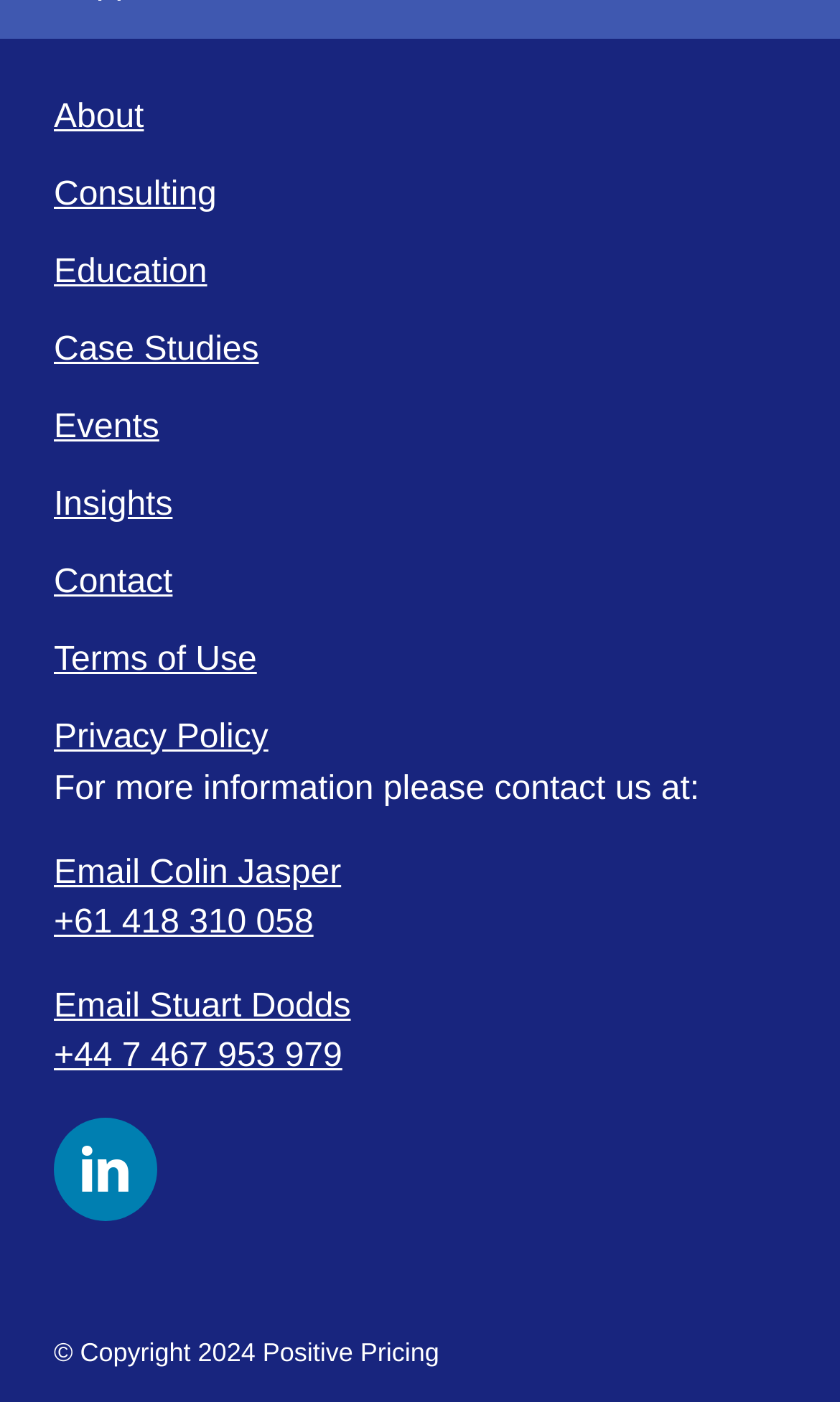Show the bounding box coordinates of the region that should be clicked to follow the instruction: "Call Stuart Dodds."

[0.064, 0.736, 0.936, 0.772]